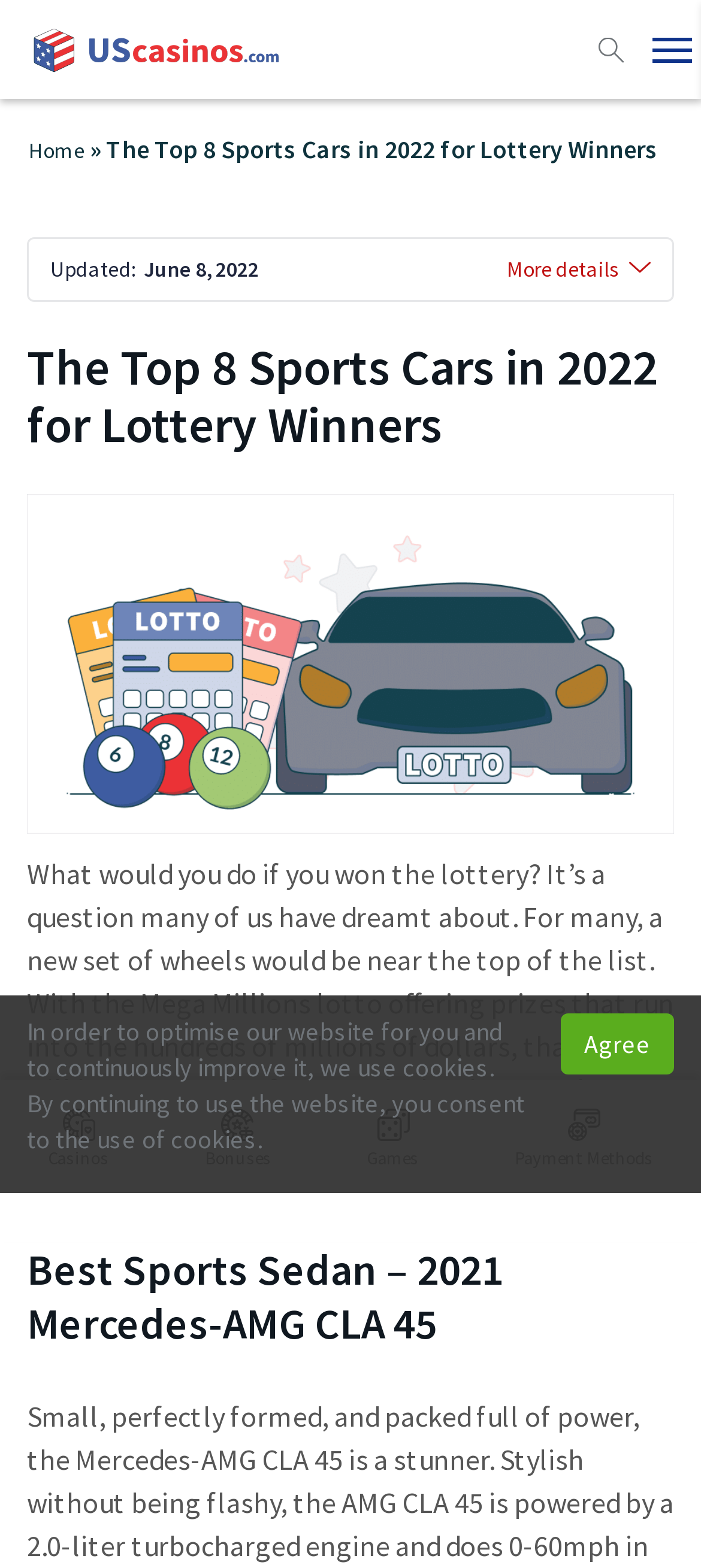Please locate the bounding box coordinates of the element that should be clicked to achieve the given instruction: "Click on the Search button".

[0.826, 0.023, 0.918, 0.04]